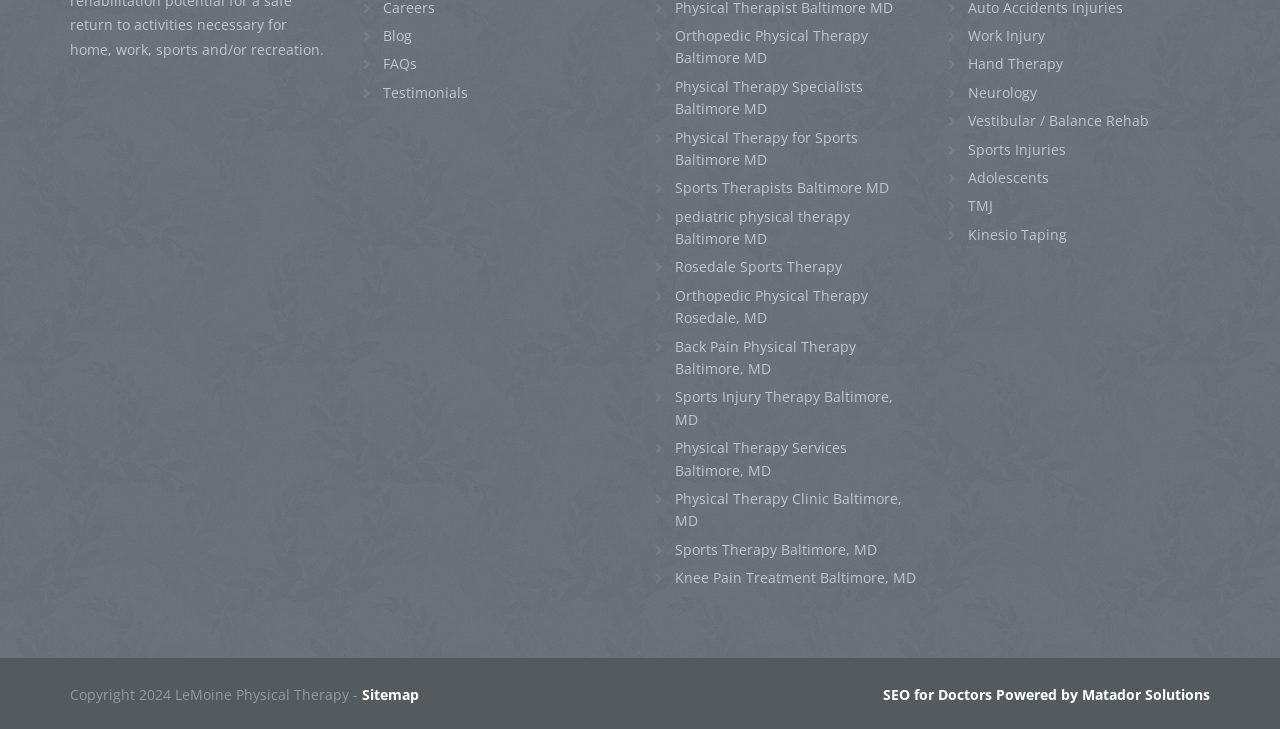What is the copyright year of the webpage?
Please provide a comprehensive answer based on the visual information in the image.

The copyright year of the webpage is mentioned at the bottom of the page, which states 'Copyright 2024 LeMoine Physical Therapy'.